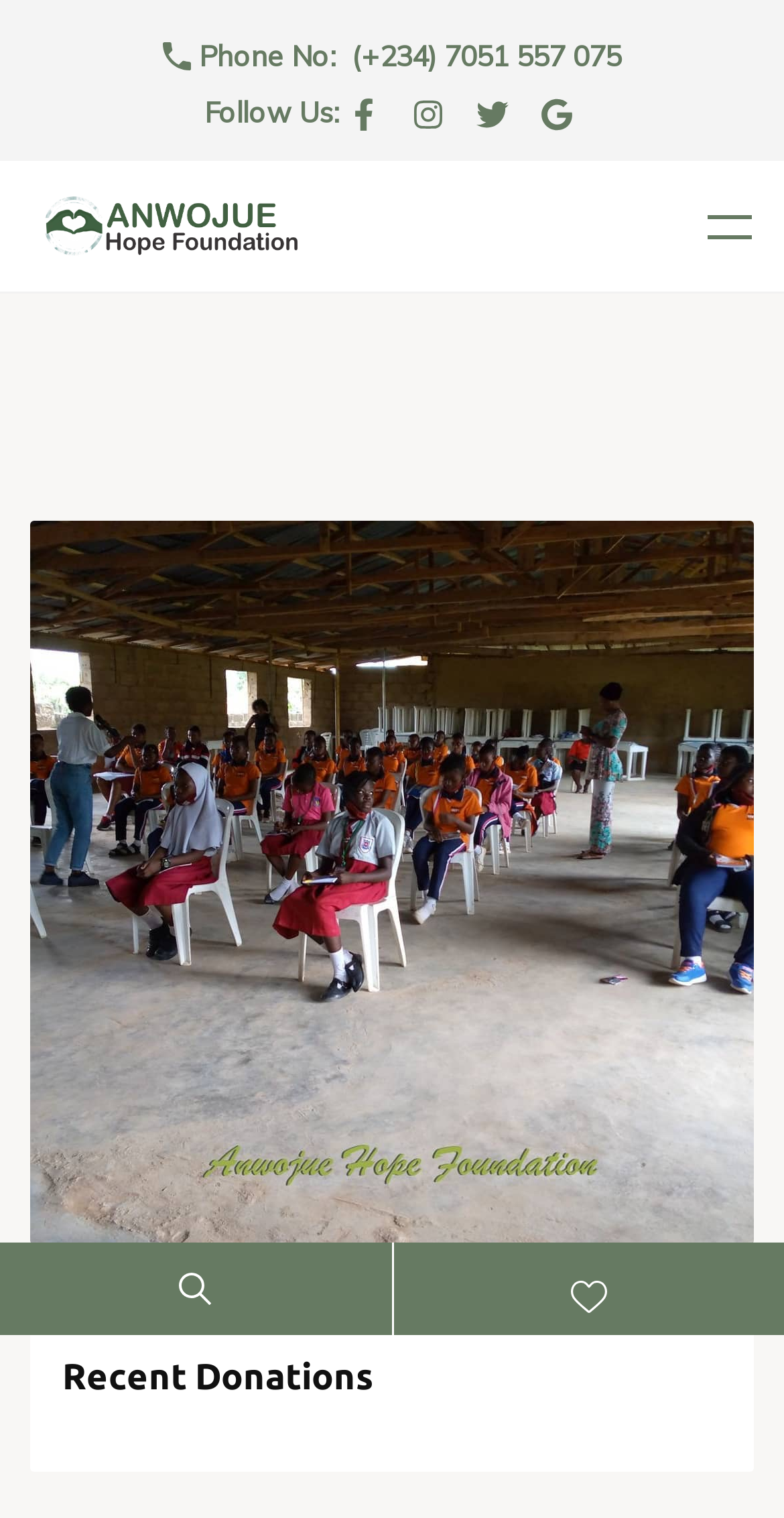What is the purpose of the 'DONATE NOW' button?
Using the visual information from the image, give a one-word or short-phrase answer.

To donate to the foundation